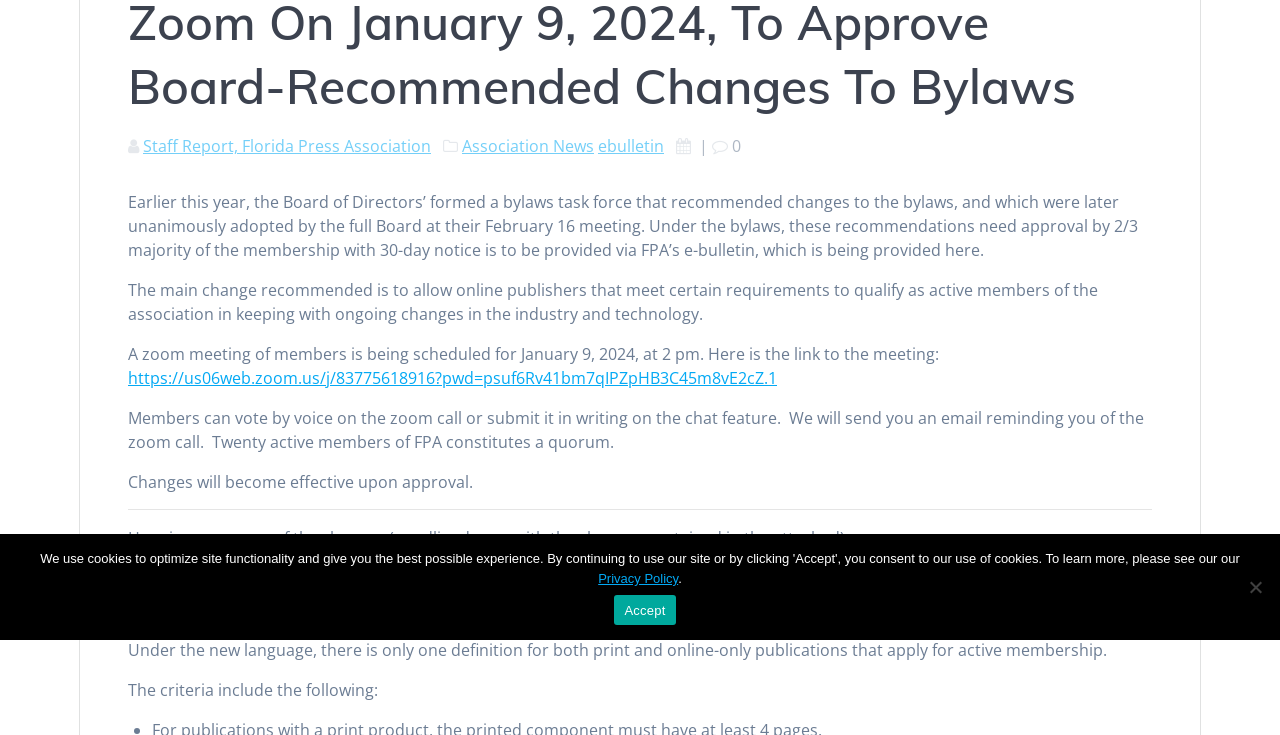Please locate the UI element described by "ebulletin" and provide its bounding box coordinates.

[0.467, 0.184, 0.519, 0.214]